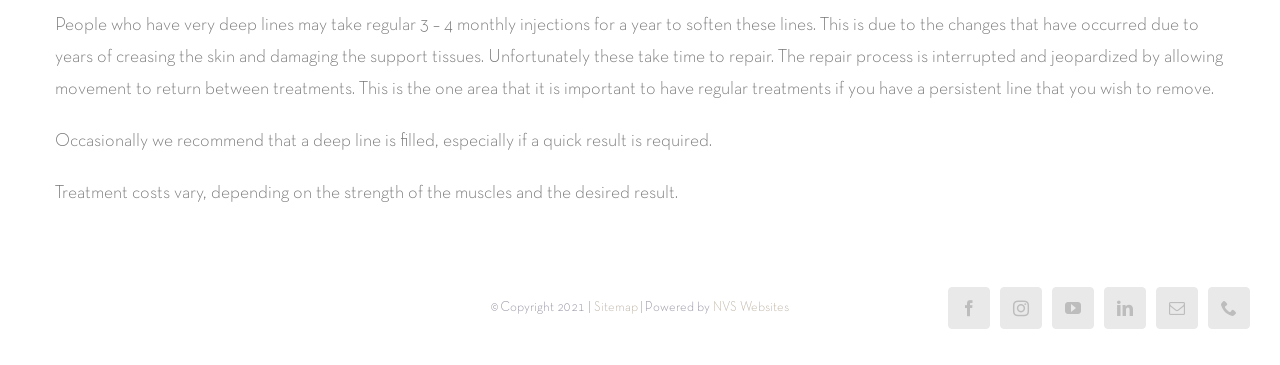Provide the bounding box coordinates in the format (top-left x, top-left y, bottom-right x, bottom-right y). All values are floating point numbers between 0 and 1. Determine the bounding box coordinate of the UI element described as: NVS Websites

[0.557, 0.827, 0.616, 0.86]